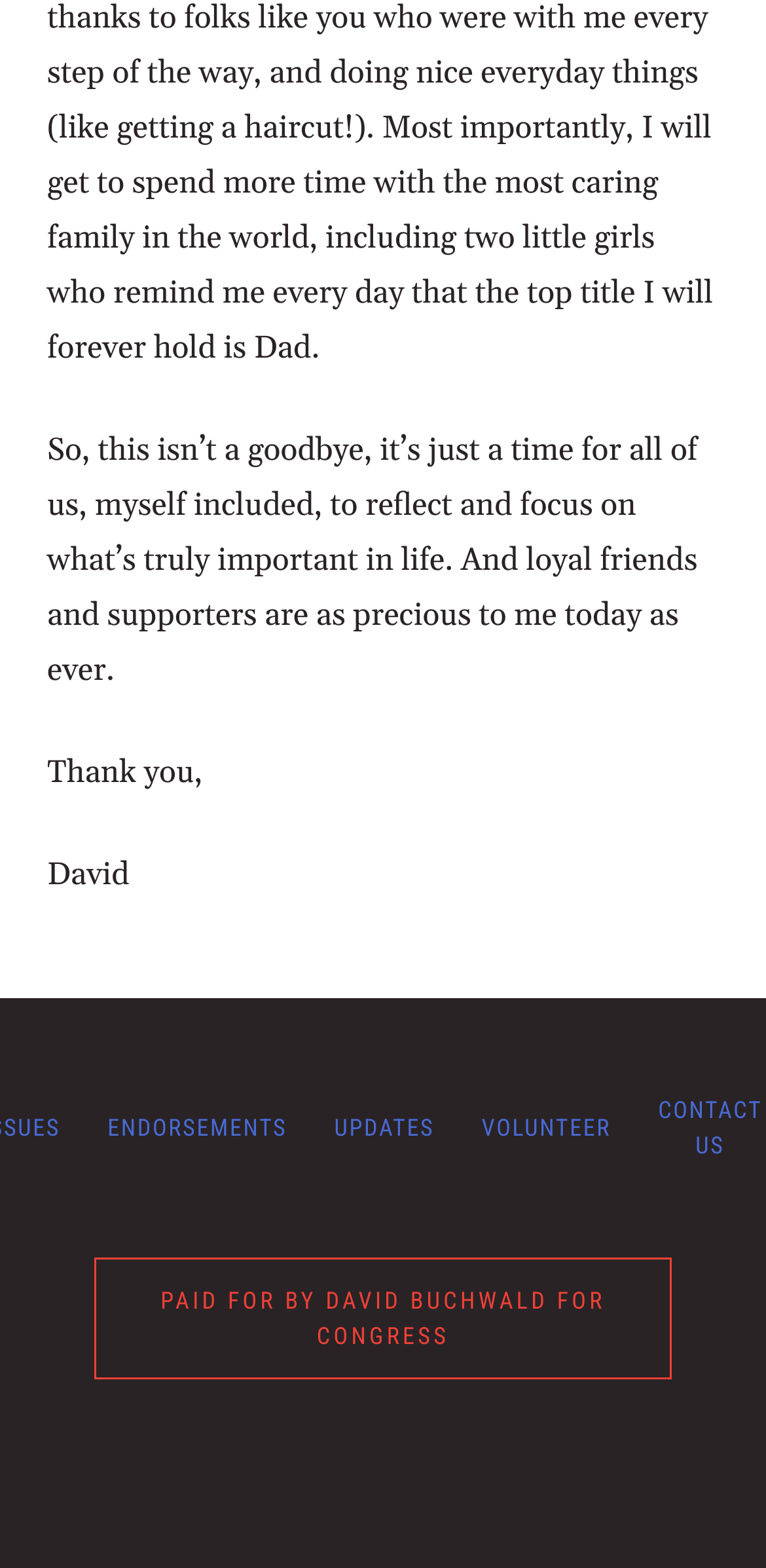Please provide the bounding box coordinates in the format (top-left x, top-left y, bottom-right x, bottom-right y). Remember, all values are floating point numbers between 0 and 1. What is the bounding box coordinate of the region described as: Updates

[0.436, 0.711, 0.567, 0.729]